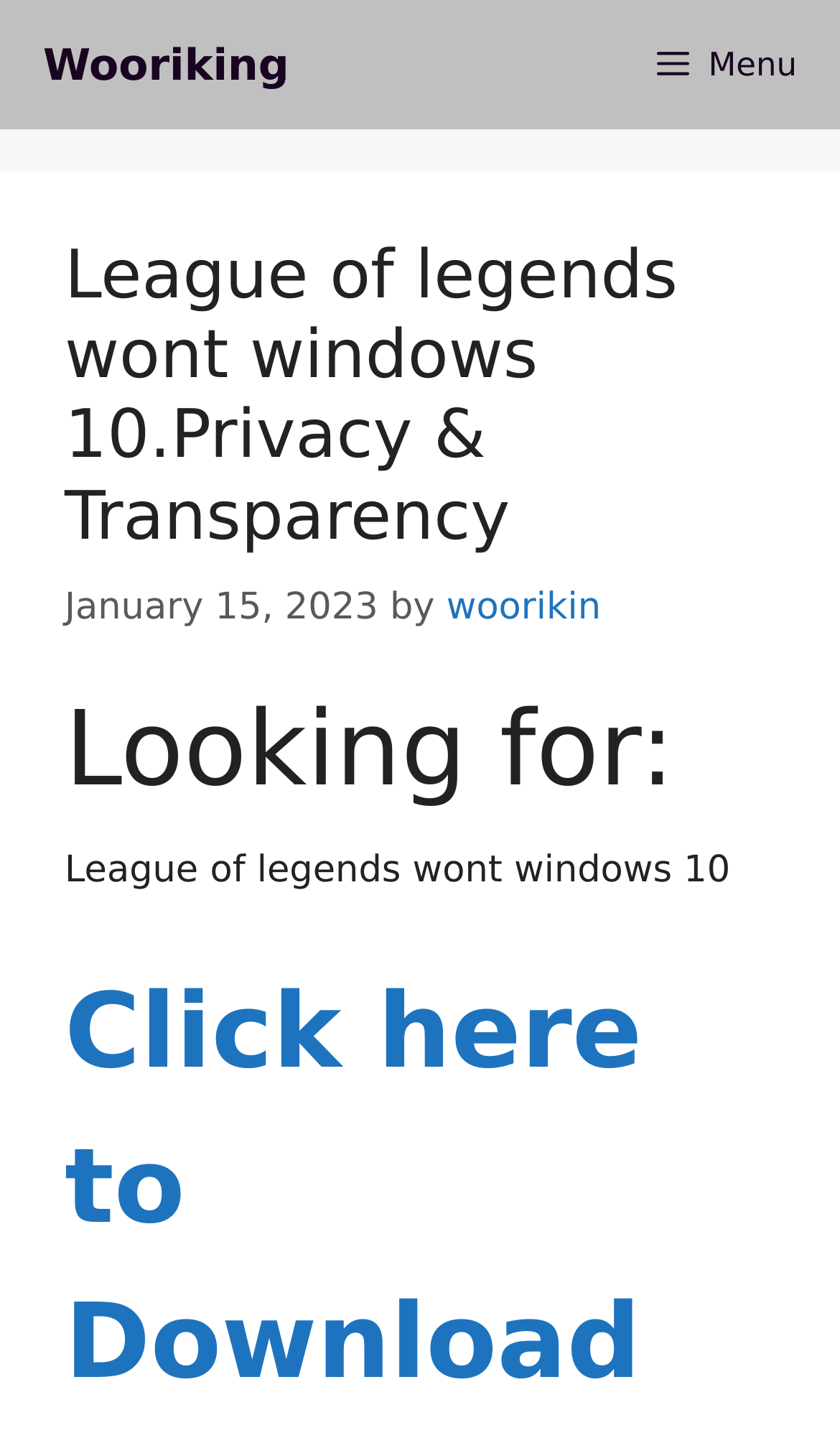Given the description of a UI element: "Click here to Download", identify the bounding box coordinates of the matching element in the webpage screenshot.

[0.077, 0.711, 0.765, 0.953]